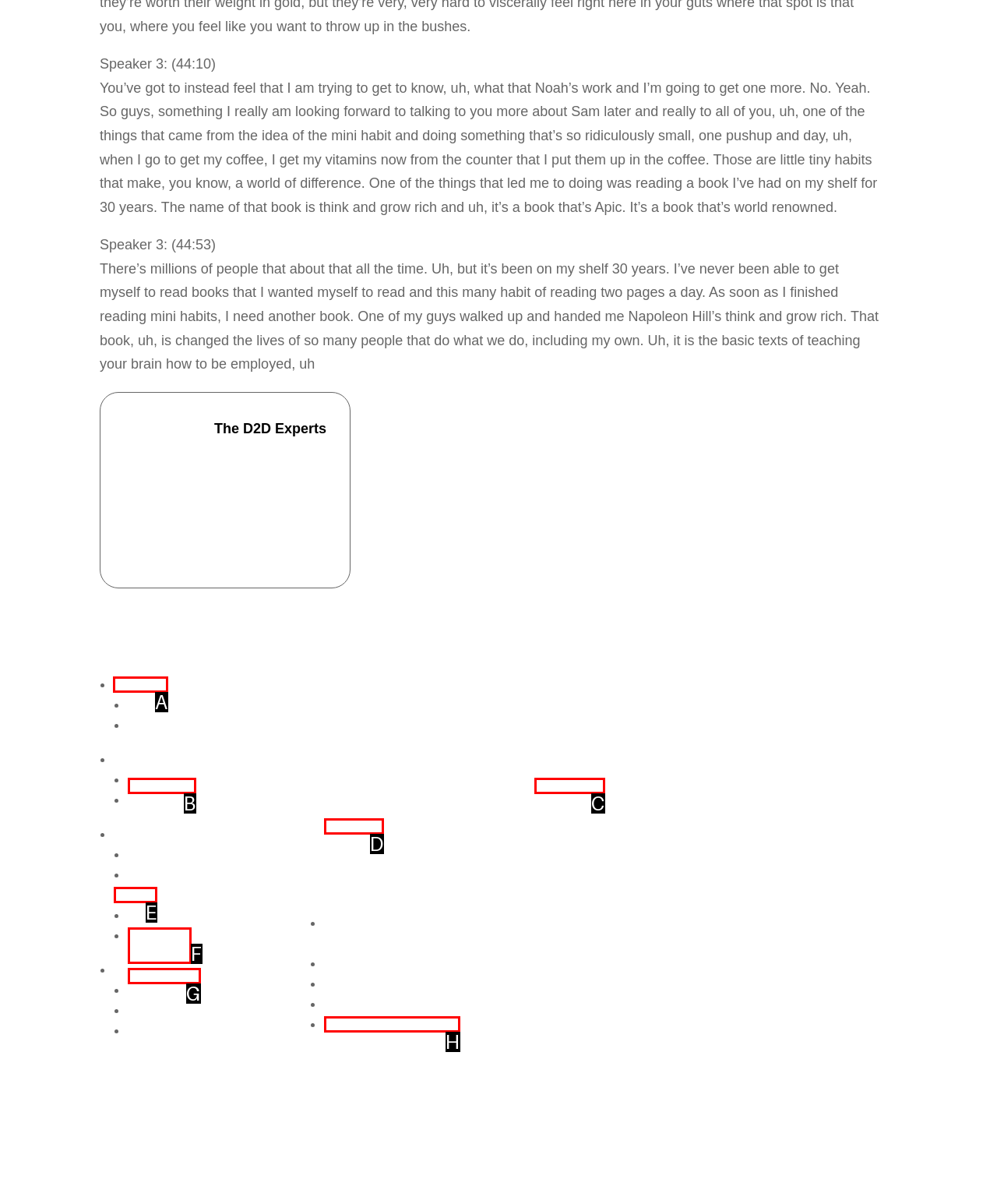Specify which element within the red bounding boxes should be clicked for this task: Go to 'Services' Respond with the letter of the correct option.

A